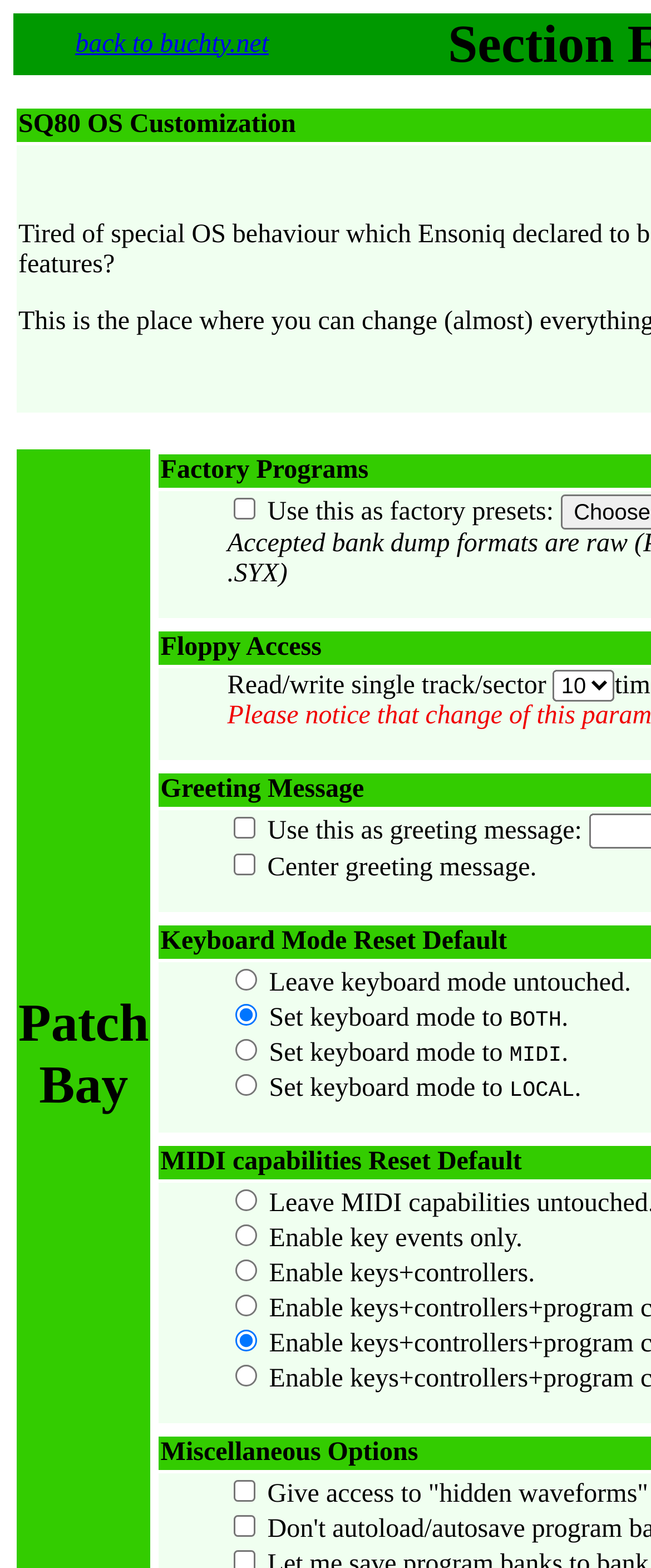Respond with a single word or short phrase to the following question: 
What is the purpose of the checkbox 'Use this as factory presets:'?

Selecting factory presets